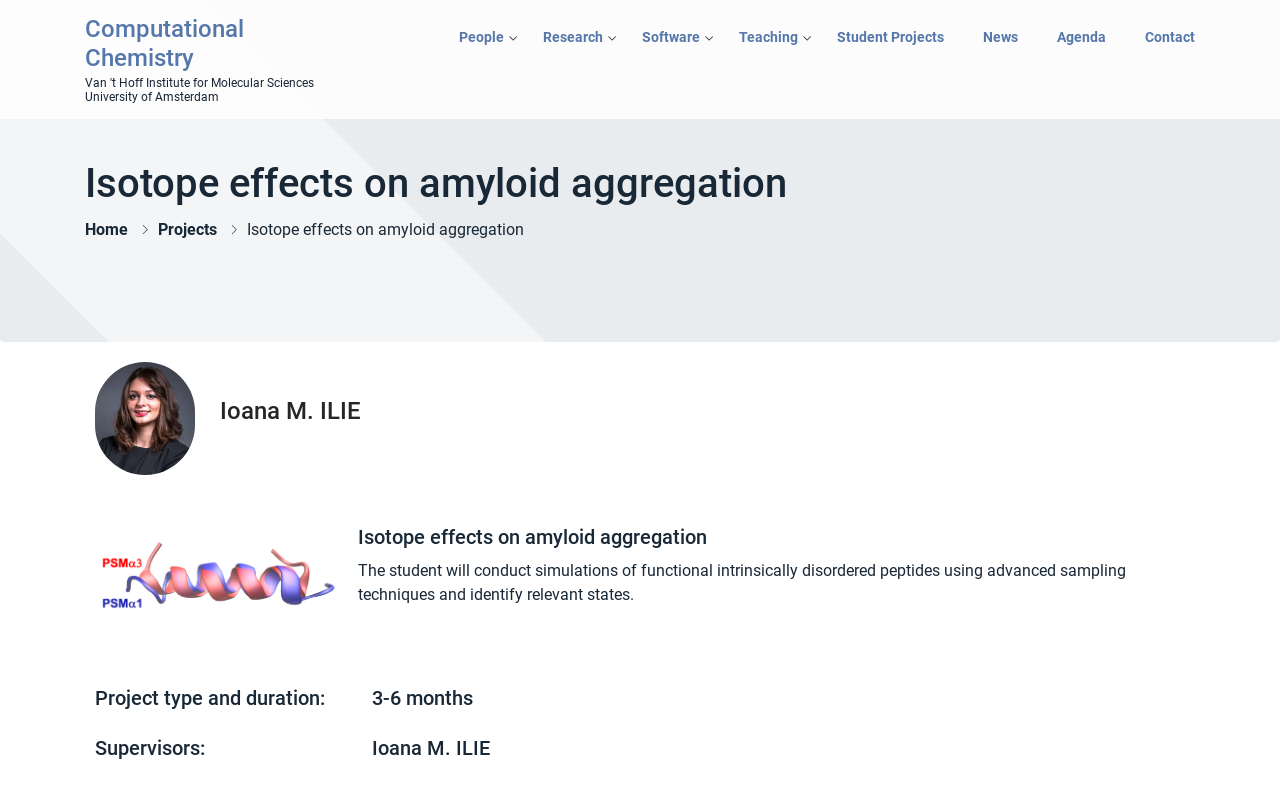Provide the bounding box coordinates for the UI element that is described as: "Student Projects".

[0.654, 0.028, 0.738, 0.067]